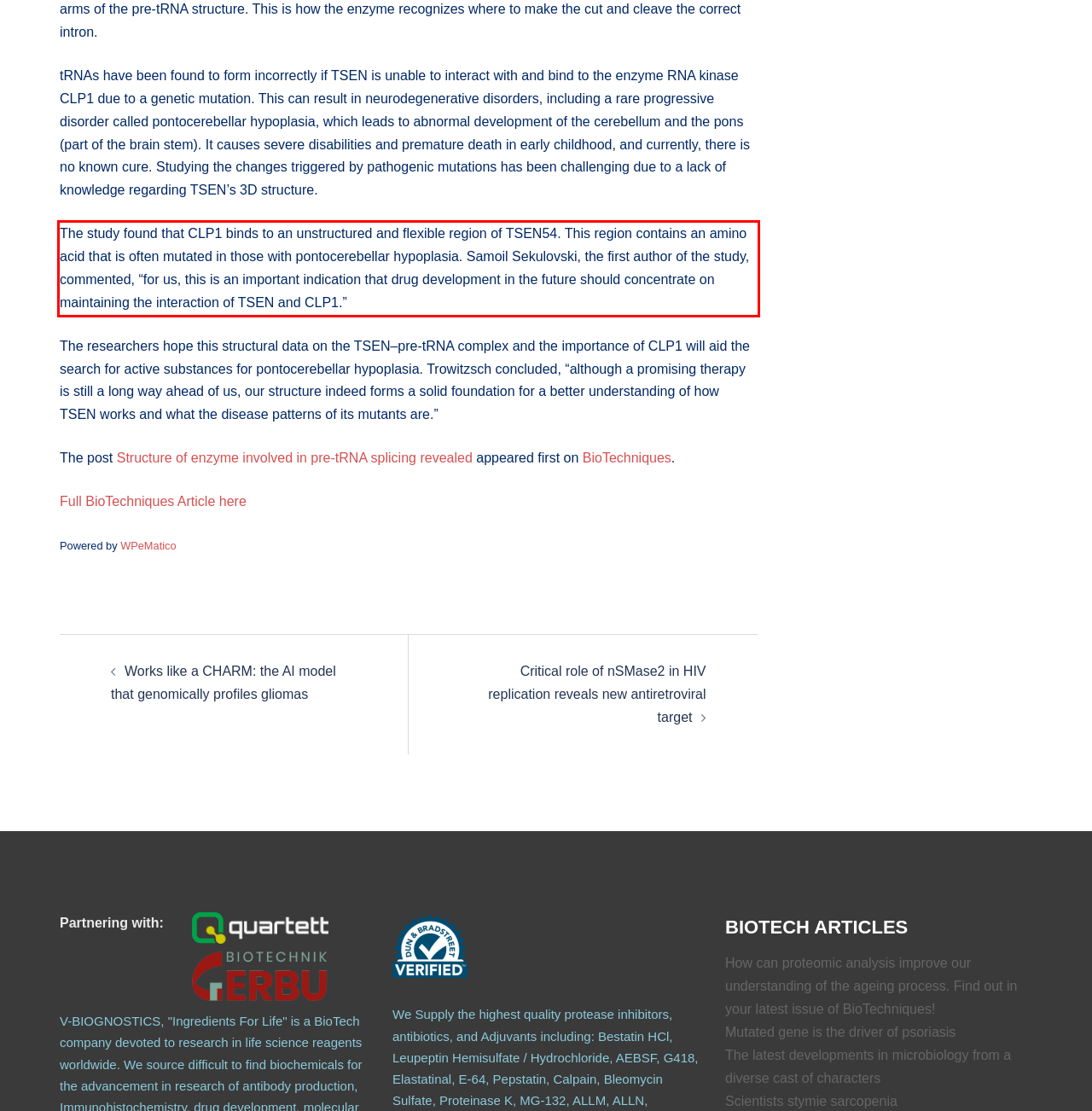Identify the text inside the red bounding box in the provided webpage screenshot and transcribe it.

The study found that CLP1 binds to an unstructured and flexible region of TSEN54. This region contains an amino acid that is often mutated in those with pontocerebellar hypoplasia. Samoil Sekulovski, the first author of the study, commented, “for us, this is an important indication that drug development in the future should concentrate on maintaining the interaction of TSEN and CLP1.”